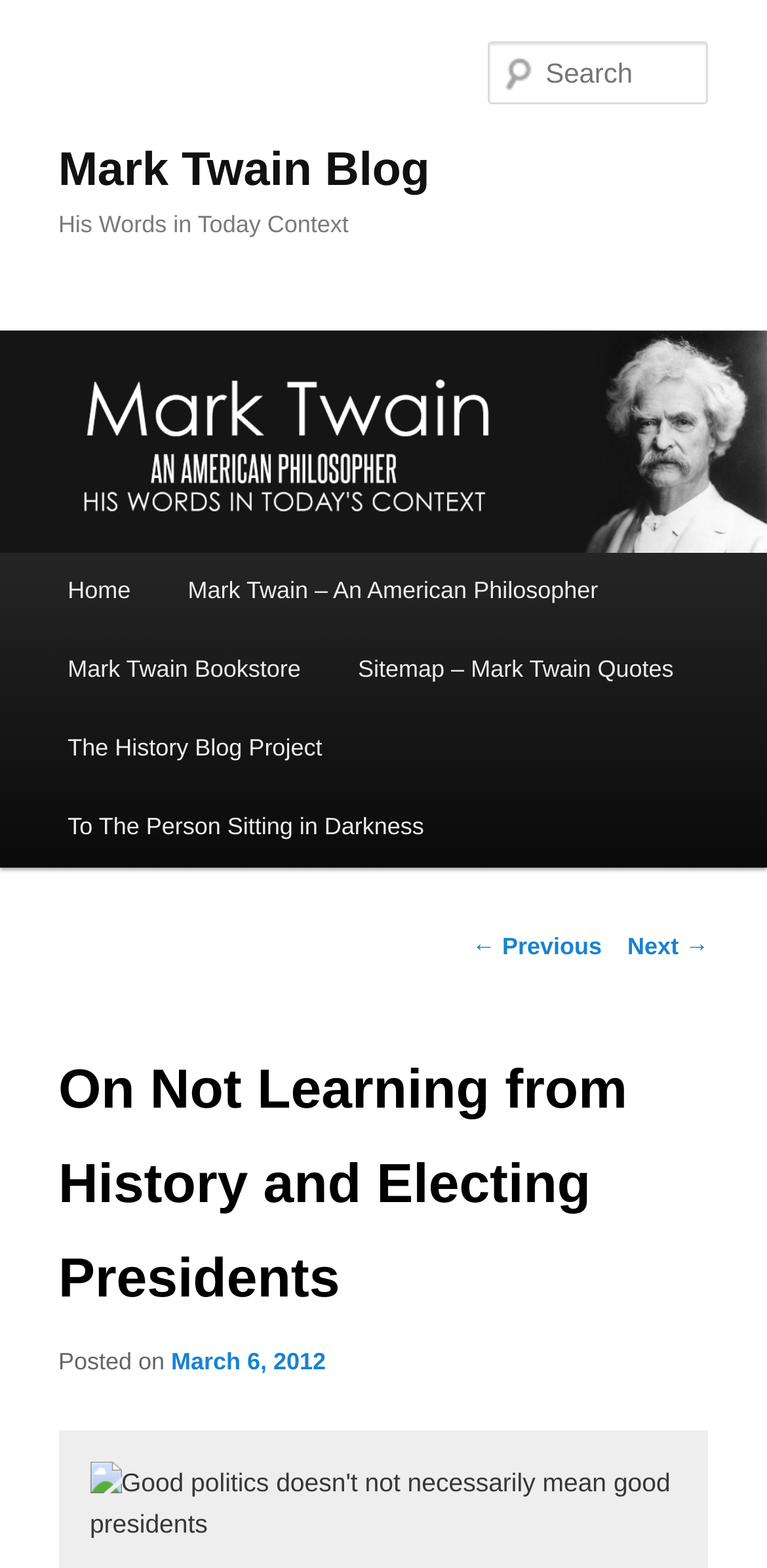Is there a search function on the webpage?
Give a detailed explanation using the information visible in the image.

A search function can be found on the webpage, which is a textbox with the placeholder text 'Search' located at the top right corner of the webpage.